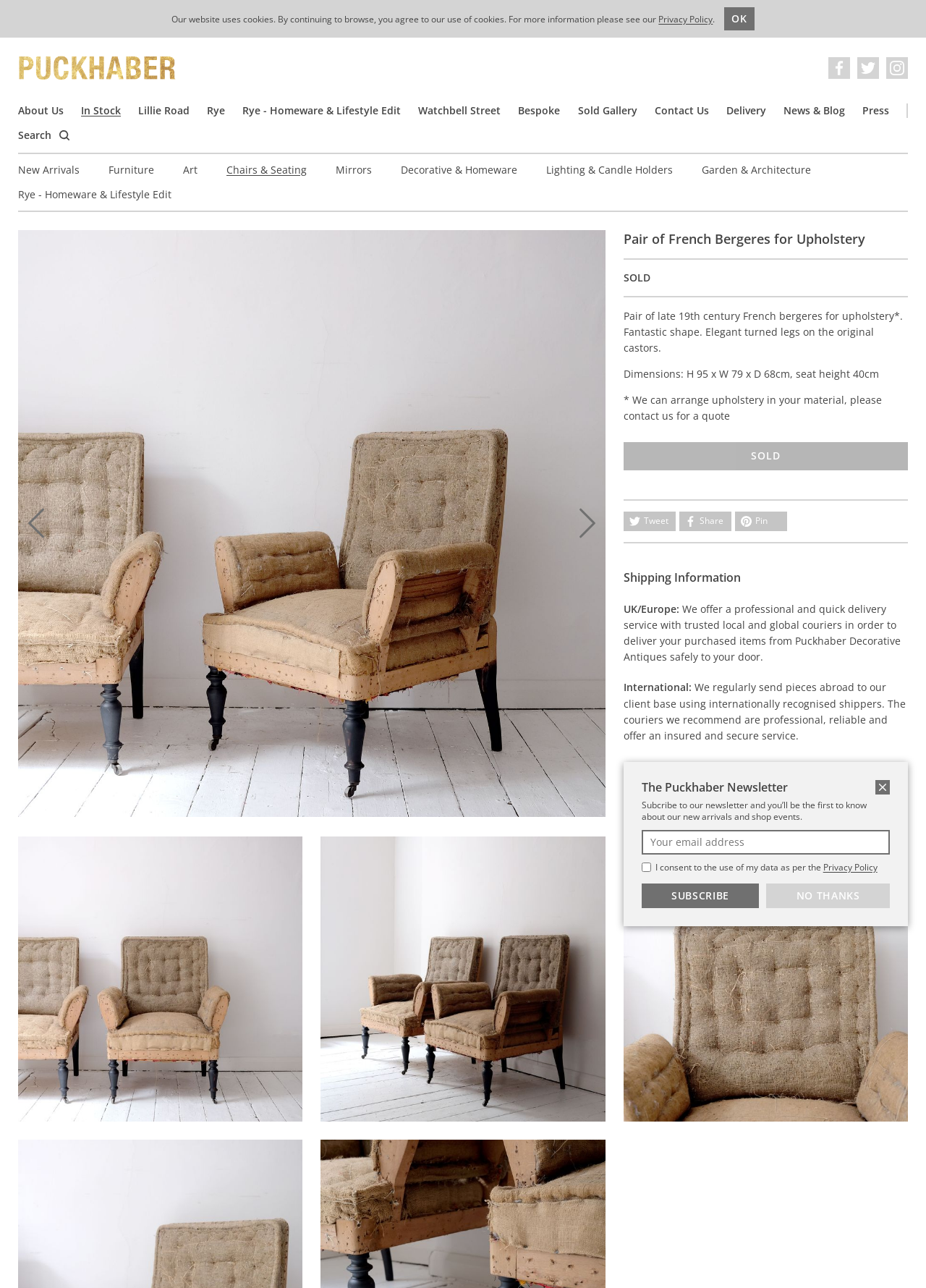What type of furniture is being sold?
Give a one-word or short phrase answer based on the image.

Bergeres